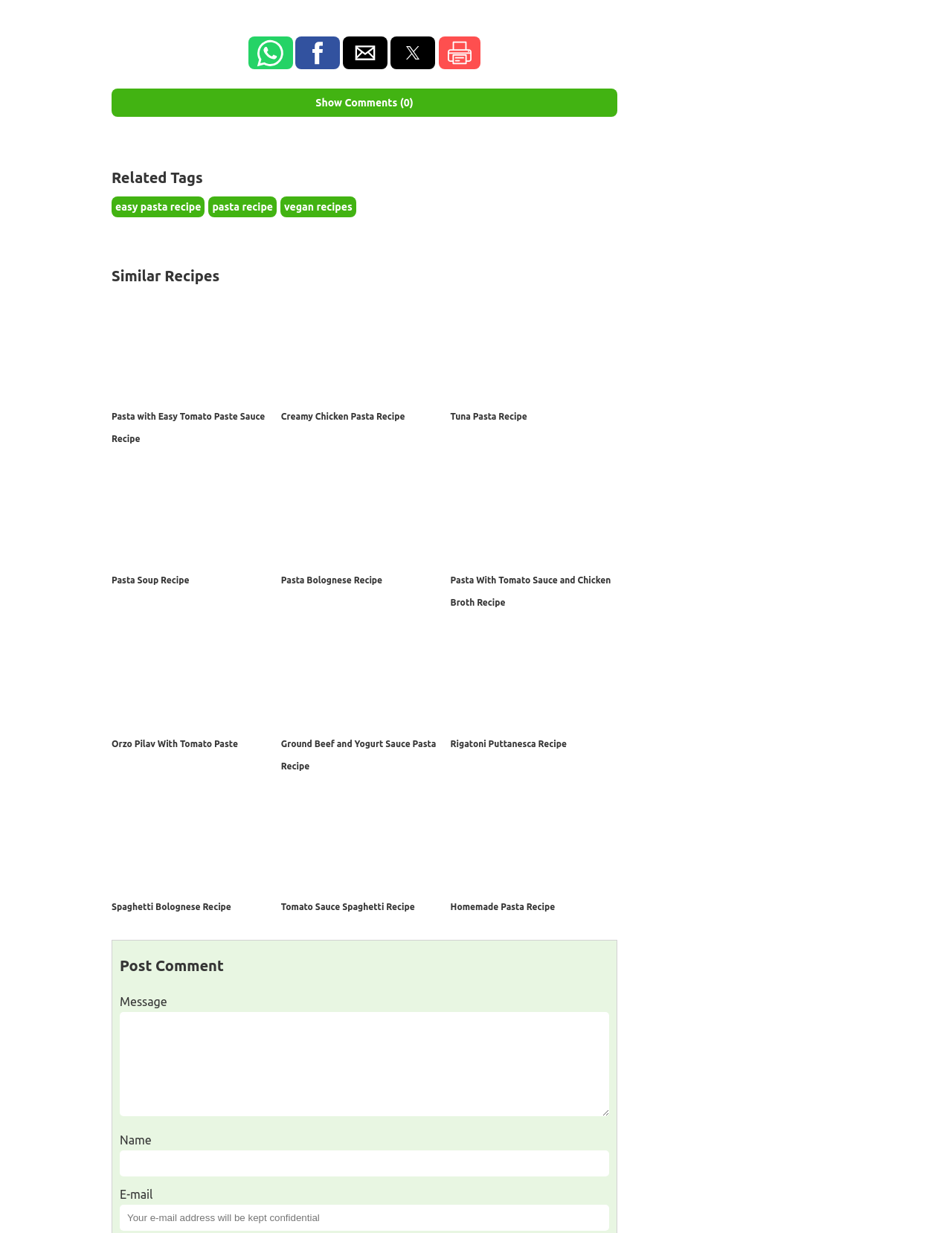Could you find the bounding box coordinates of the clickable area to complete this instruction: "Search for easy pasta recipe"?

[0.117, 0.159, 0.215, 0.176]